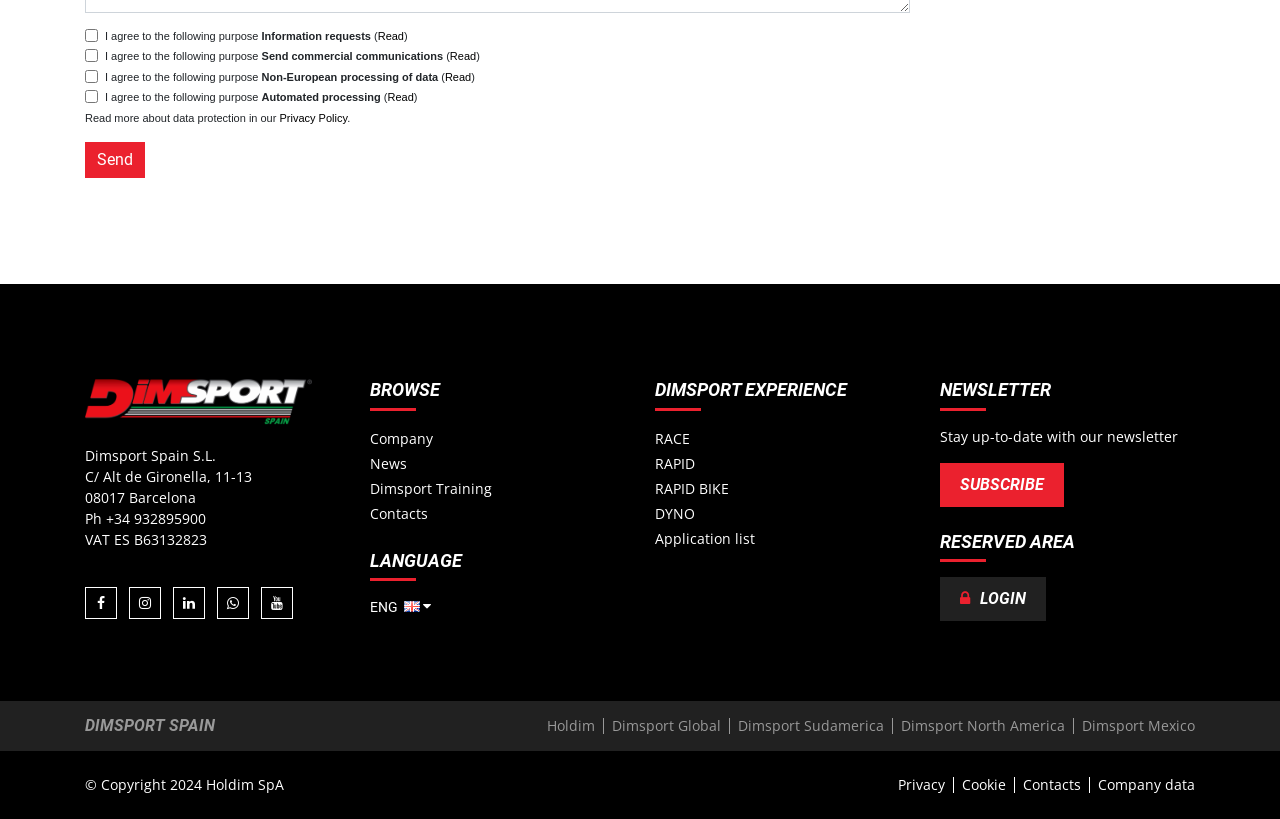What is the 'Dimsport Experience' section about?
Answer the question with a thorough and detailed explanation.

The 'Dimsport Experience' section is located at the top-center of the webpage, and it provides links to different sections such as 'RACE', 'RAPID', 'DYNO', and 'Application list'. These sections seem to be related to racing and engine calibration, which is the company's specialty.